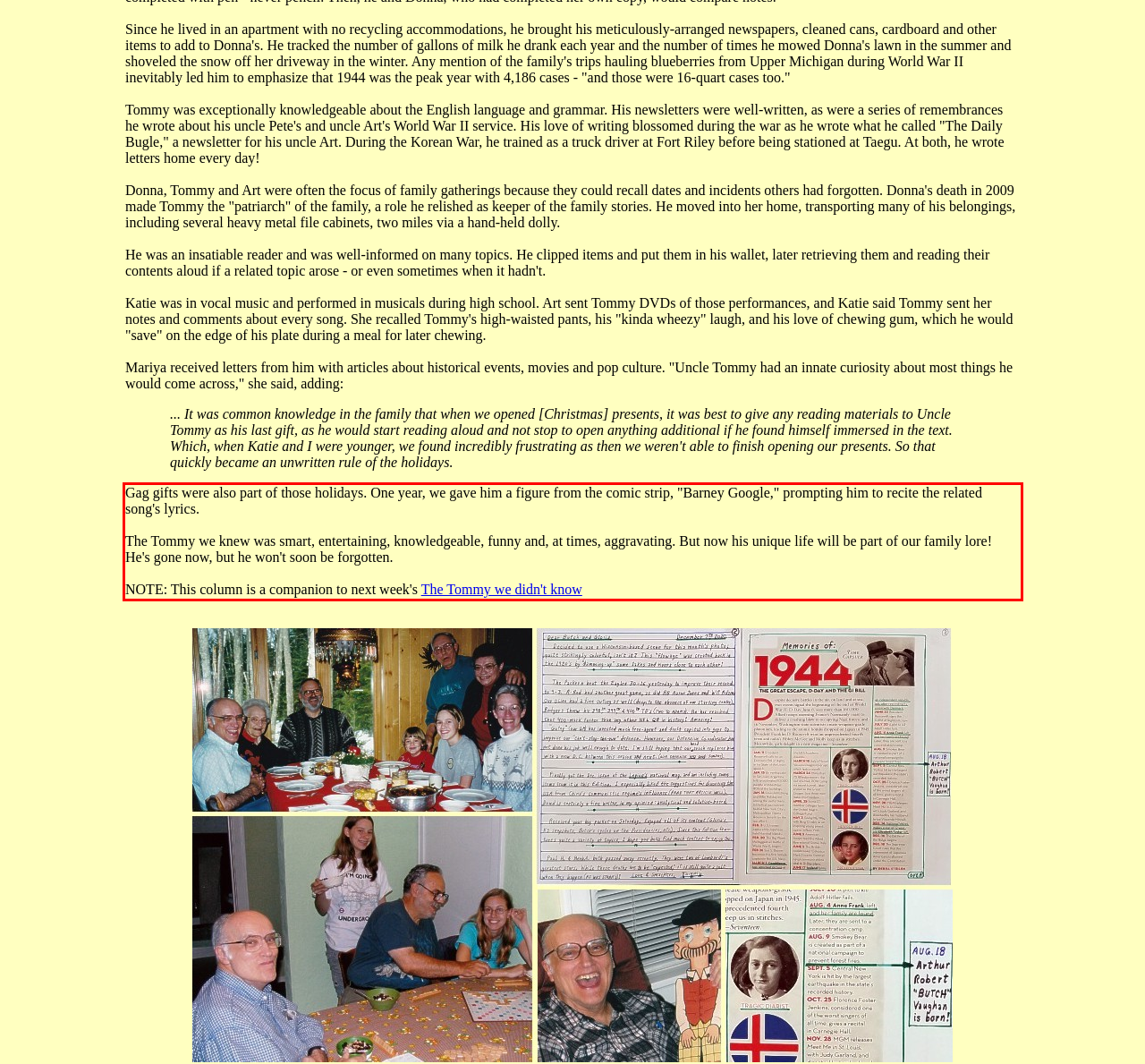Please analyze the screenshot of a webpage and extract the text content within the red bounding box using OCR.

Gag gifts were also part of those holidays. One year, we gave him a figure from the comic strip, "Barney Google," prompting him to recite the related song's lyrics. The Tommy we knew was smart, entertaining, knowledgeable, funny and, at times, aggravating. But now his unique life will be part of our family lore! He's gone now, but he won't soon be forgotten. NOTE: This column is a companion to next week's The Tommy we didn't know